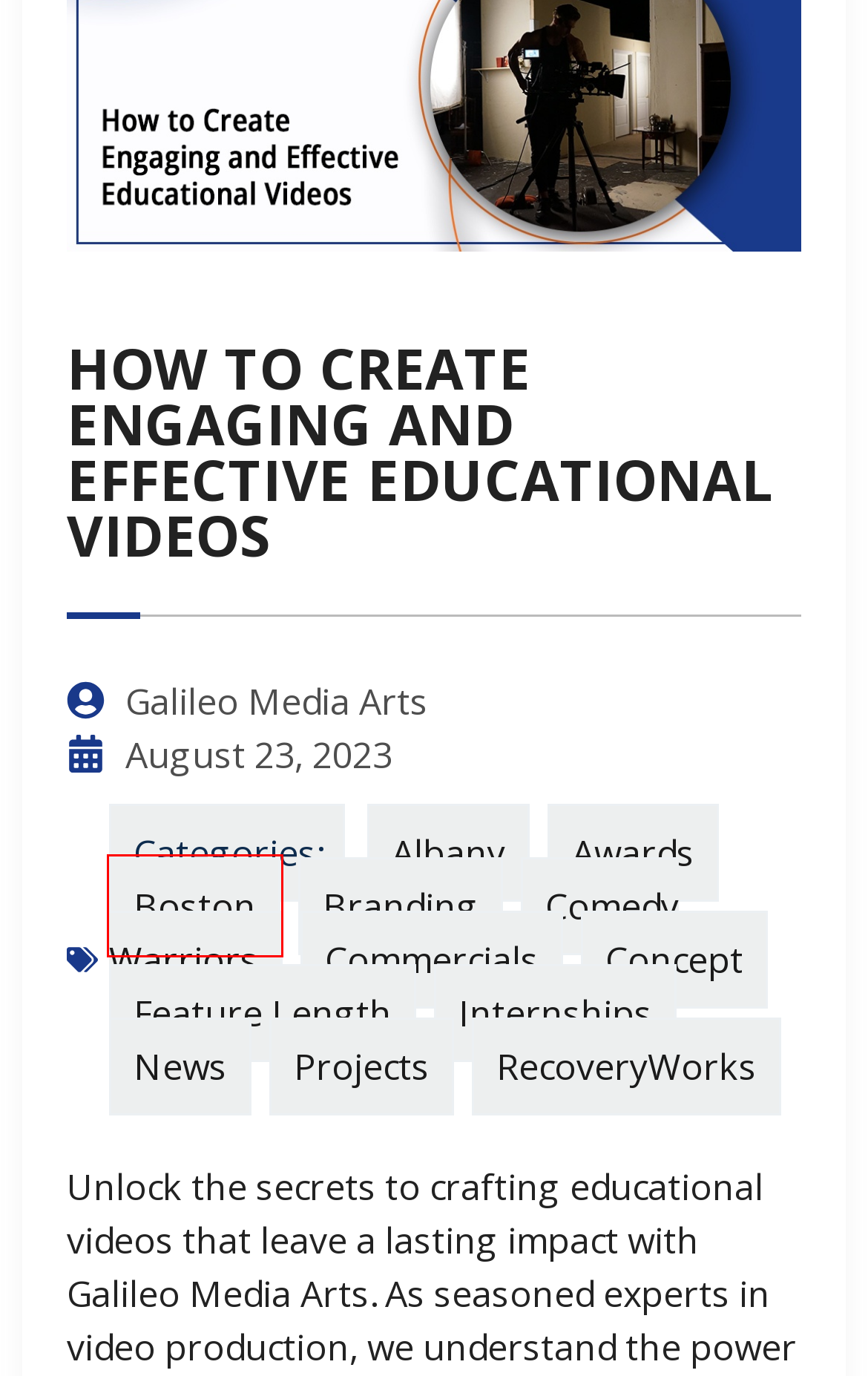You are given a screenshot of a webpage within which there is a red rectangle bounding box. Please choose the best webpage description that matches the new webpage after clicking the selected element in the bounding box. Here are the options:
A. Comedy Warriors – Galileo Media Arts
B. Projects – Galileo Media Arts
C. Internships – Galileo Media Arts
D. RecoveryWorks – Galileo Media Arts
E. Feature Length – Galileo Media Arts
F. Boston – Galileo Media Arts
G. Concept – Galileo Media Arts
H. Awards – Galileo Media Arts

F